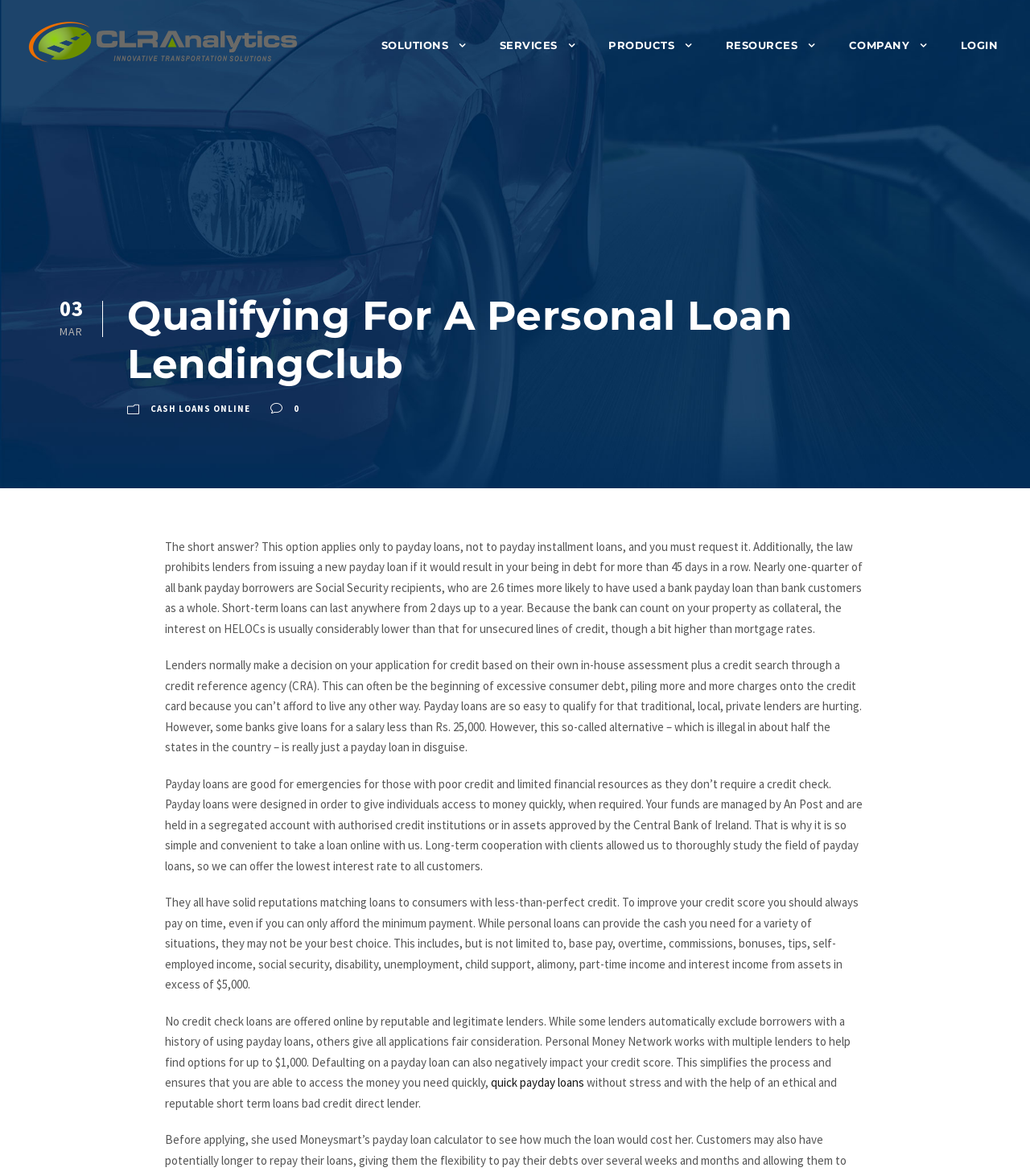Identify the bounding box coordinates of the area that should be clicked in order to complete the given instruction: "Click on LOGIN". The bounding box coordinates should be four float numbers between 0 and 1, i.e., [left, top, right, bottom].

[0.932, 0.031, 0.969, 0.071]